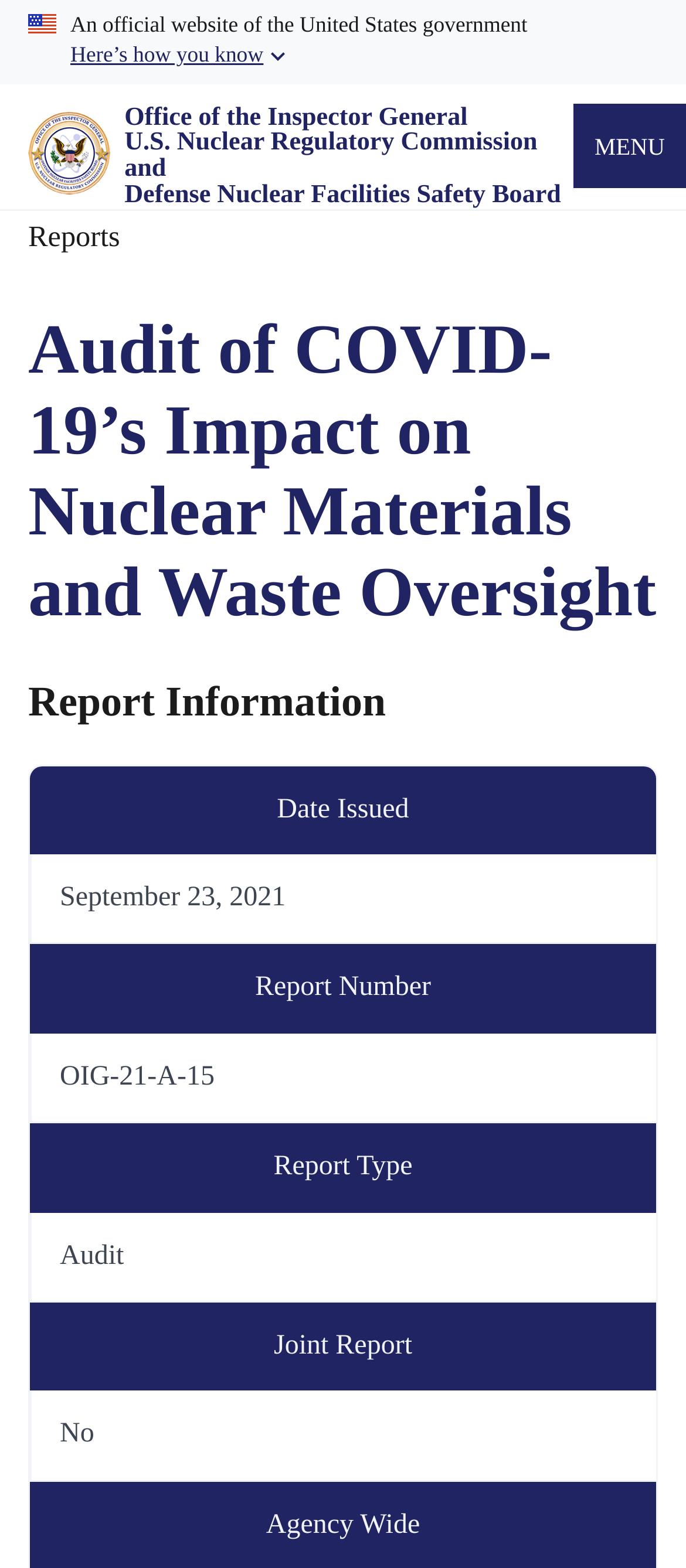Find the bounding box coordinates for the UI element whose description is: "Office of the Inspector General". The coordinates should be four float numbers between 0 and 1, in the format [left, top, right, bottom].

[0.181, 0.066, 0.682, 0.084]